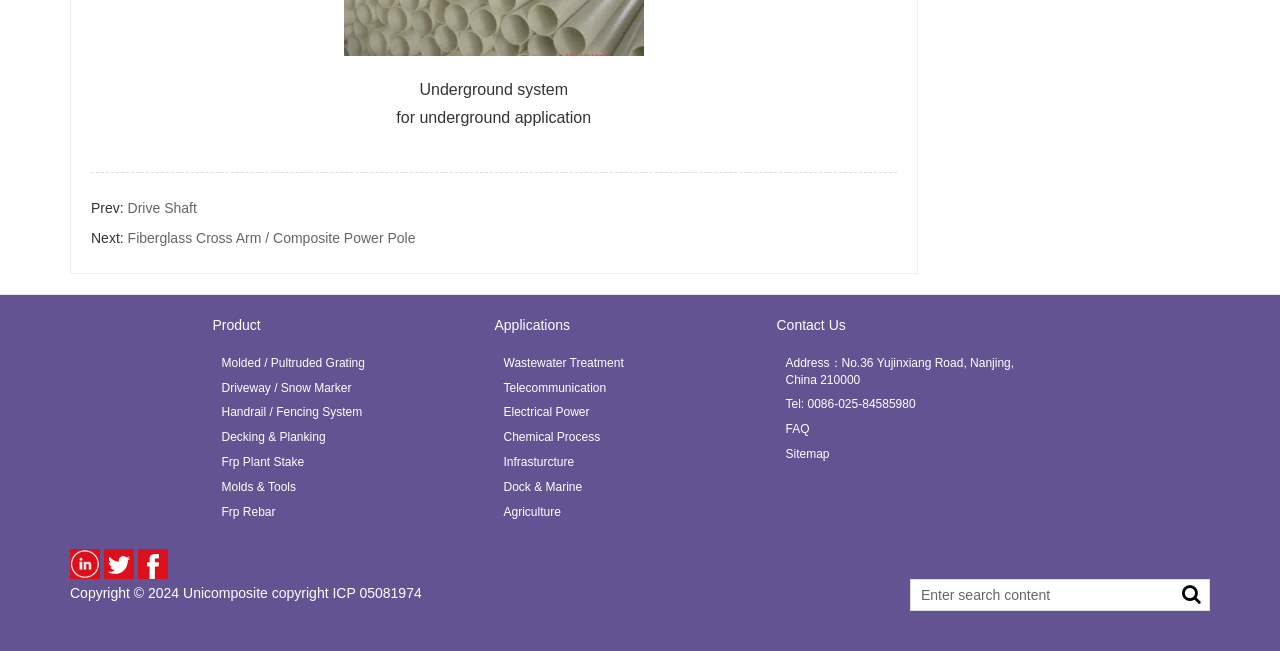Please find the bounding box coordinates for the clickable element needed to perform this instruction: "Contact Us".

[0.607, 0.487, 0.661, 0.511]